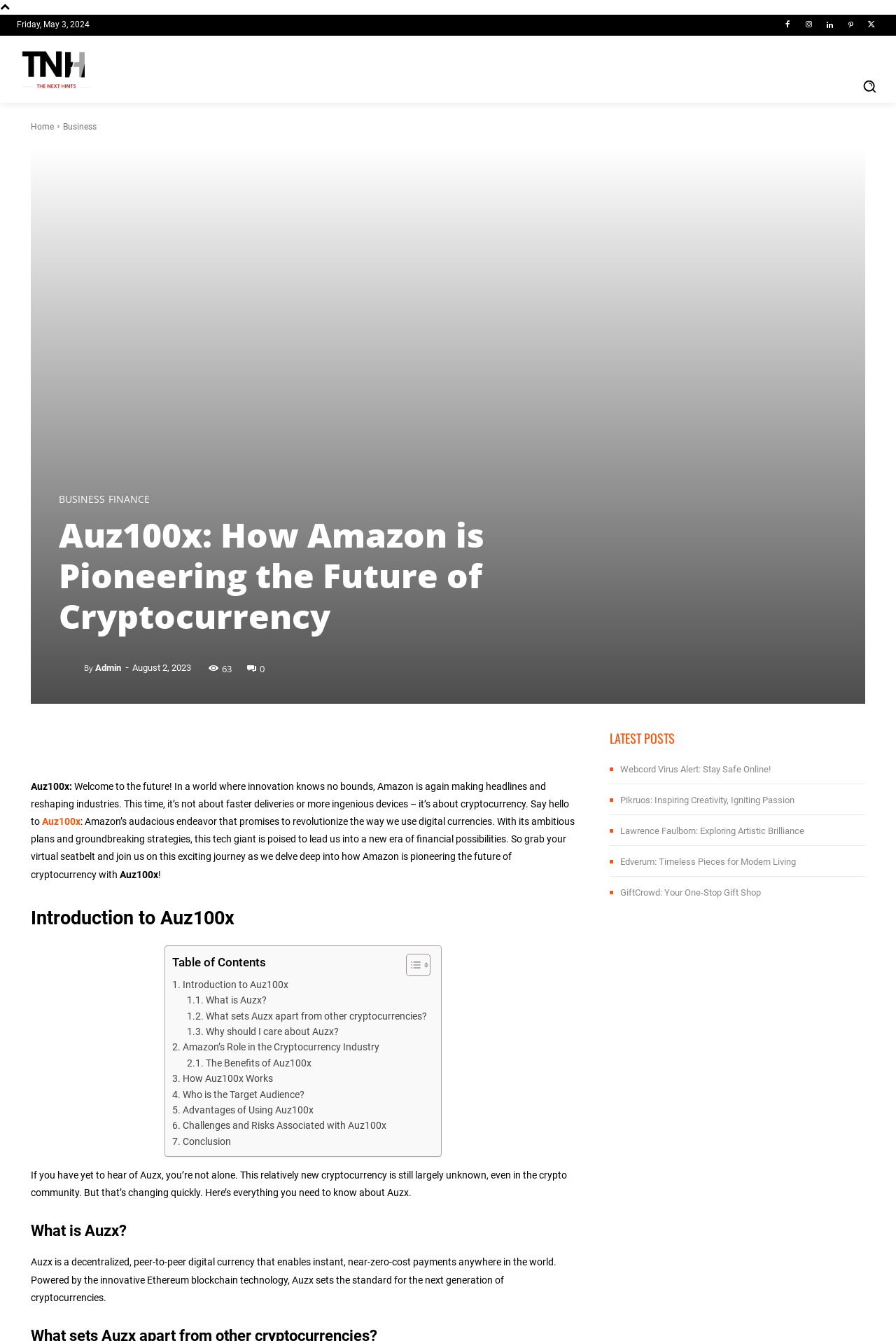Give a one-word or phrase response to the following question: What is the name of the cryptocurrency mentioned?

Auzx